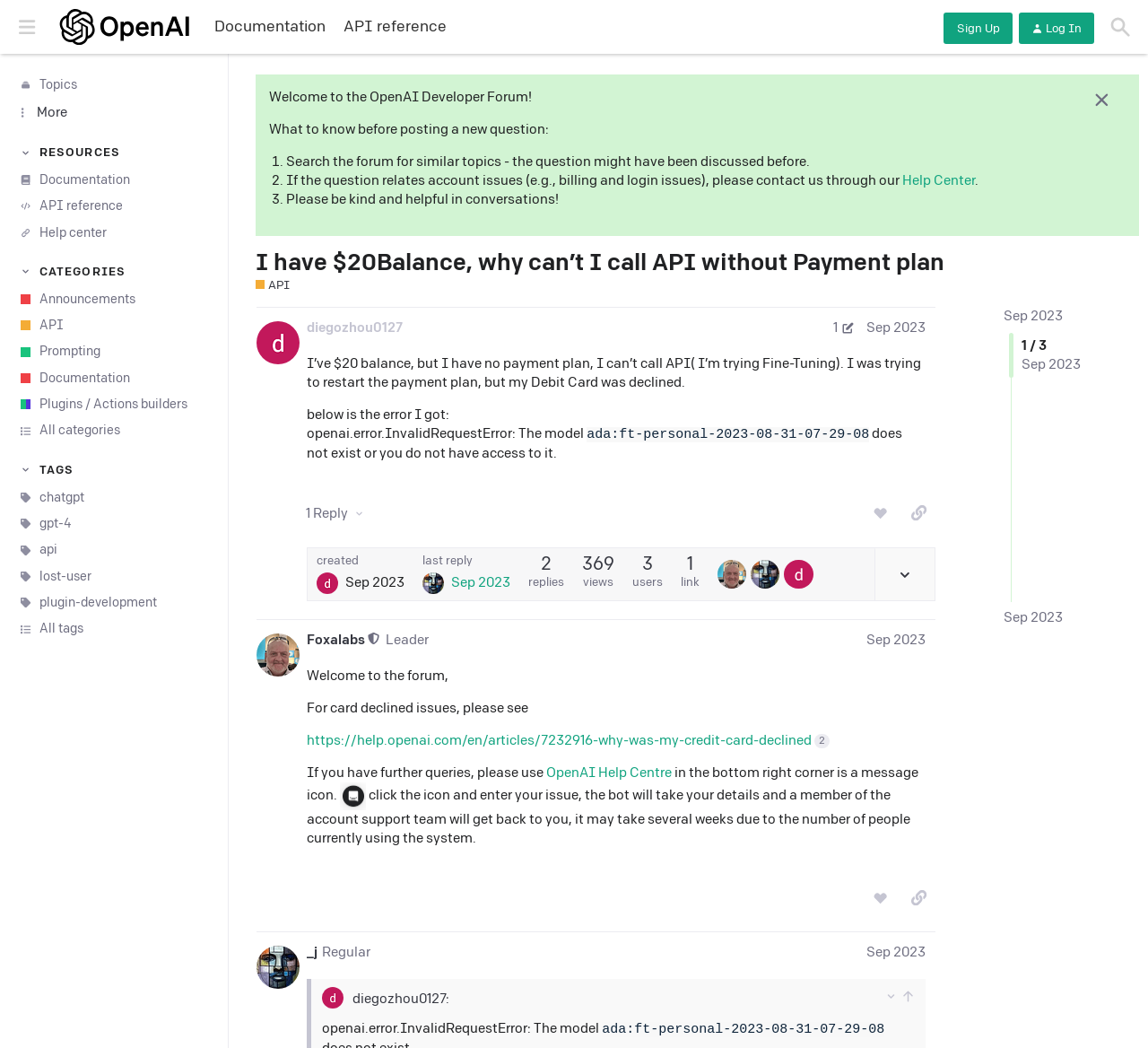What is the username of the post author? Examine the screenshot and reply using just one word or a brief phrase.

diegozhou0127